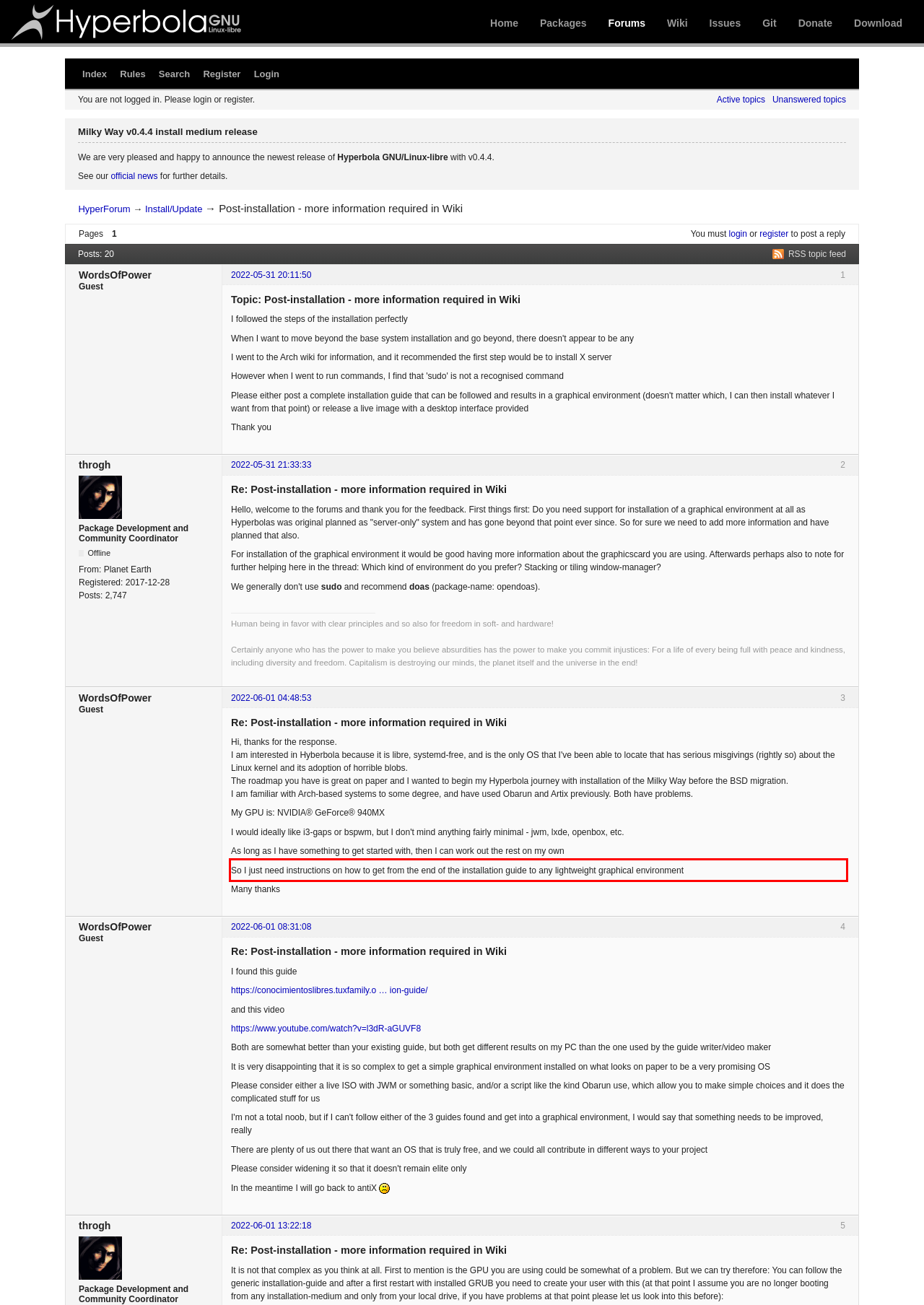Locate the red bounding box in the provided webpage screenshot and use OCR to determine the text content inside it.

So I just need instructions on how to get from the end of the installation guide to any lightweight graphical environment